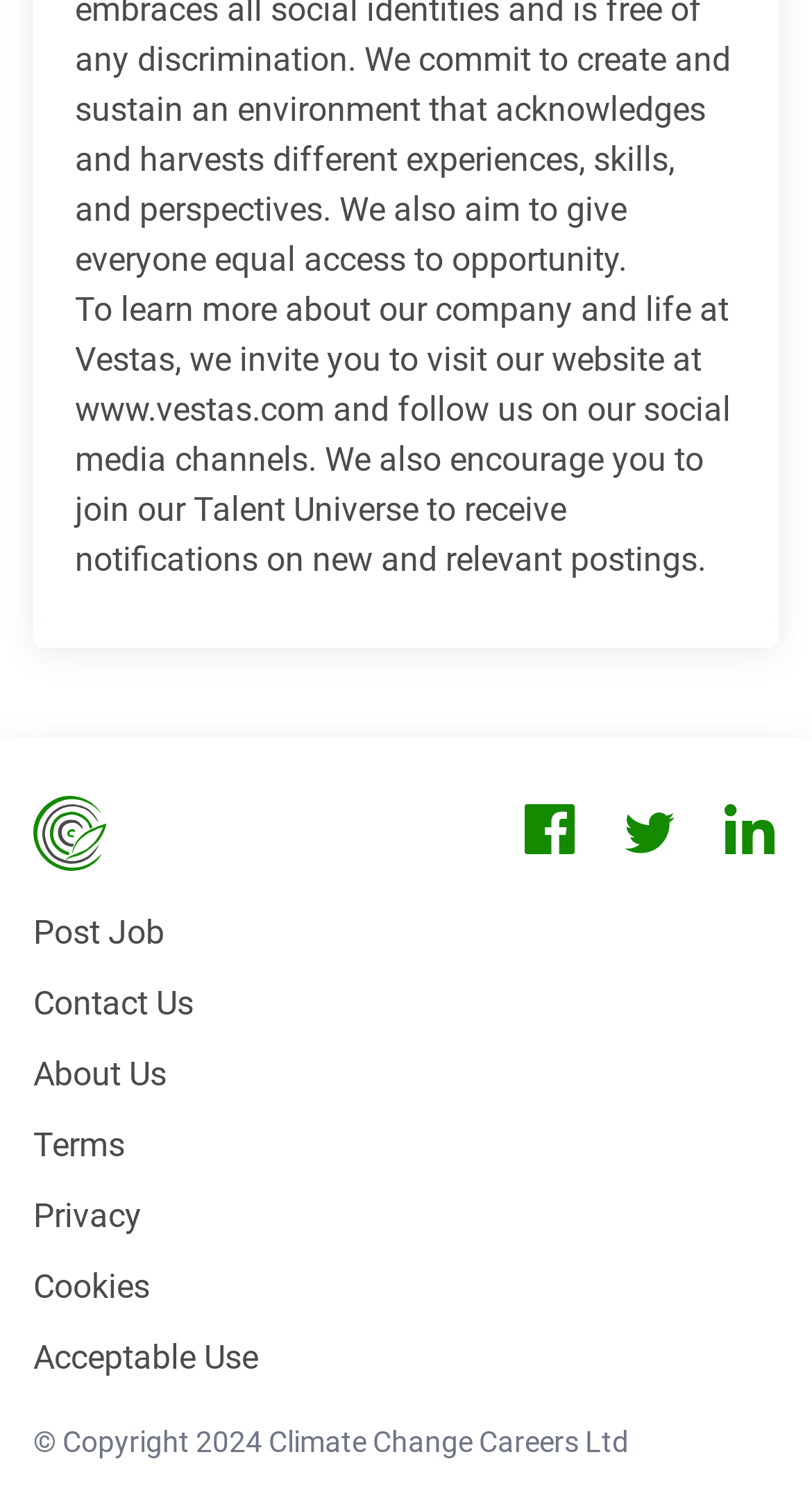How many links are there at the bottom of the webpage?
Please provide a detailed answer to the question.

The links at the bottom of the webpage include 'Post Job', 'Contact Us', 'About Us', 'Terms', 'Privacy', 'Cookies', 'Acceptable Use', and the social media channel links. There are a total of 8 links.